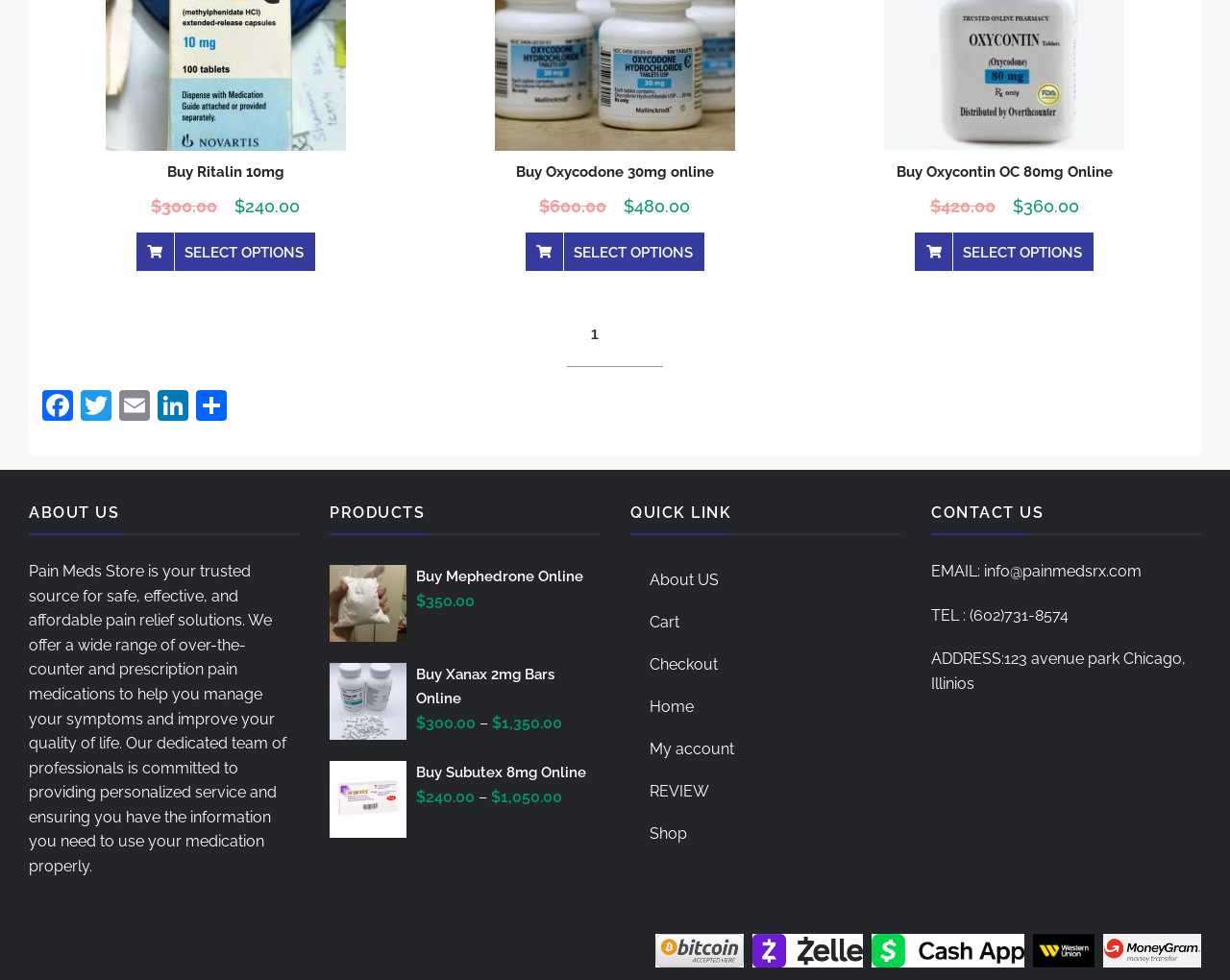Calculate the bounding box coordinates of the UI element given the description: "Select options".

[0.427, 0.238, 0.573, 0.277]